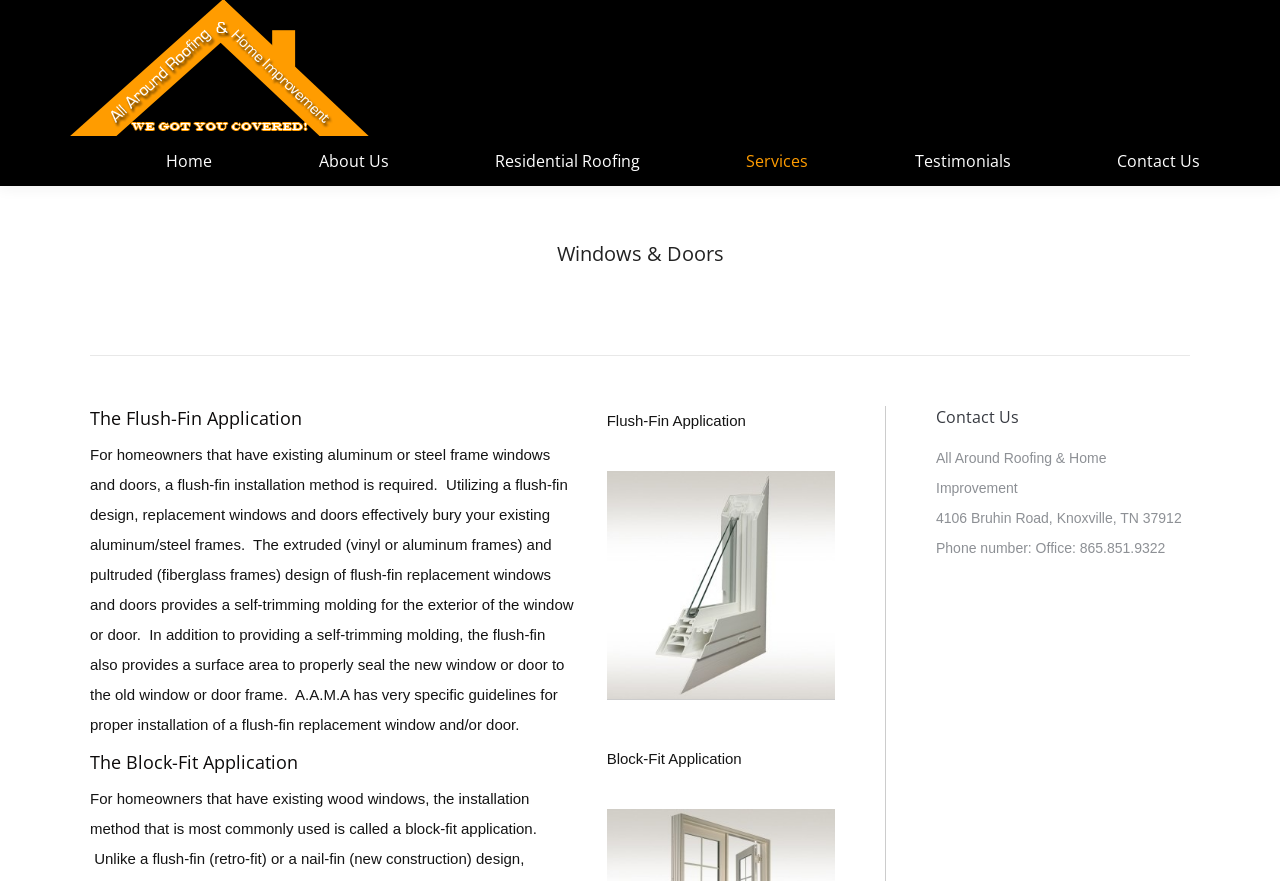Describe every aspect of the webpage in a detailed manner.

The webpage is about Windows and Doors provided by All Around Roofing & Home Improvement. At the top, there is a logo of the company, which is an image with a link to the company's homepage. Below the logo, there is a horizontal menu bar with seven menu items: Home, About Us, Residential Roofing, Services, Testimonials, and Contact Us.

The main content of the webpage is divided into two sections. The first section has a heading "Windows & Doors" and a breadcrumb navigation showing the current page location. Below the breadcrumb, there is a heading "The Flush-Fin Application" followed by a block of text describing the flush-fin installation method for replacement windows and doors.

The second section has a heading "The Block-Fit Application" with a related image and a brief text description. On the right side of the page, there is a contact information section with the company's name, address, and phone number.

Throughout the page, there are several links to other pages, including the company's homepage, and a few images, including the company's logo.